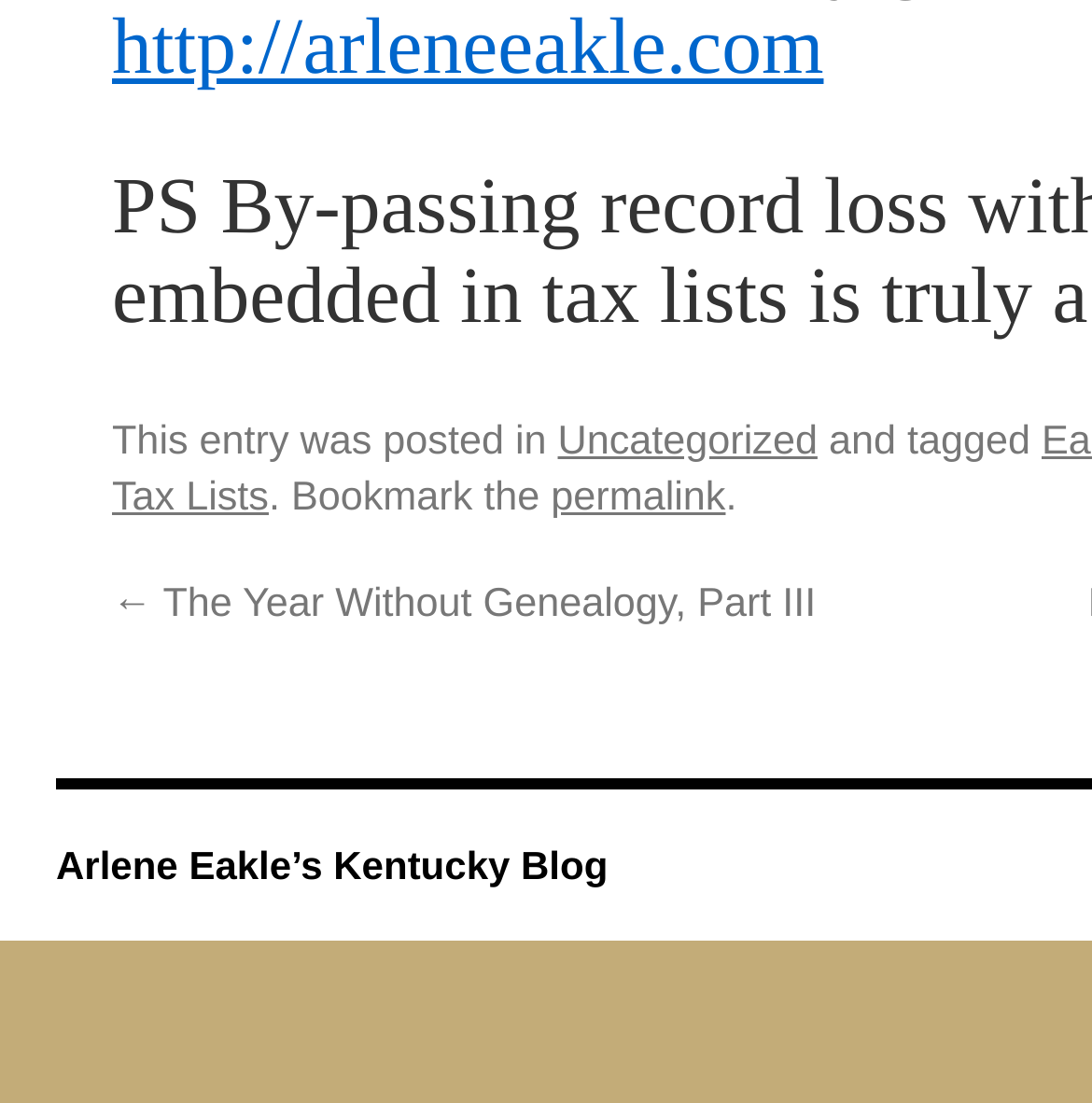Please determine the bounding box coordinates, formatted as (top-left x, top-left y, bottom-right x, bottom-right y), with all values as floating point numbers between 0 and 1. Identify the bounding box of the region described as: More

None